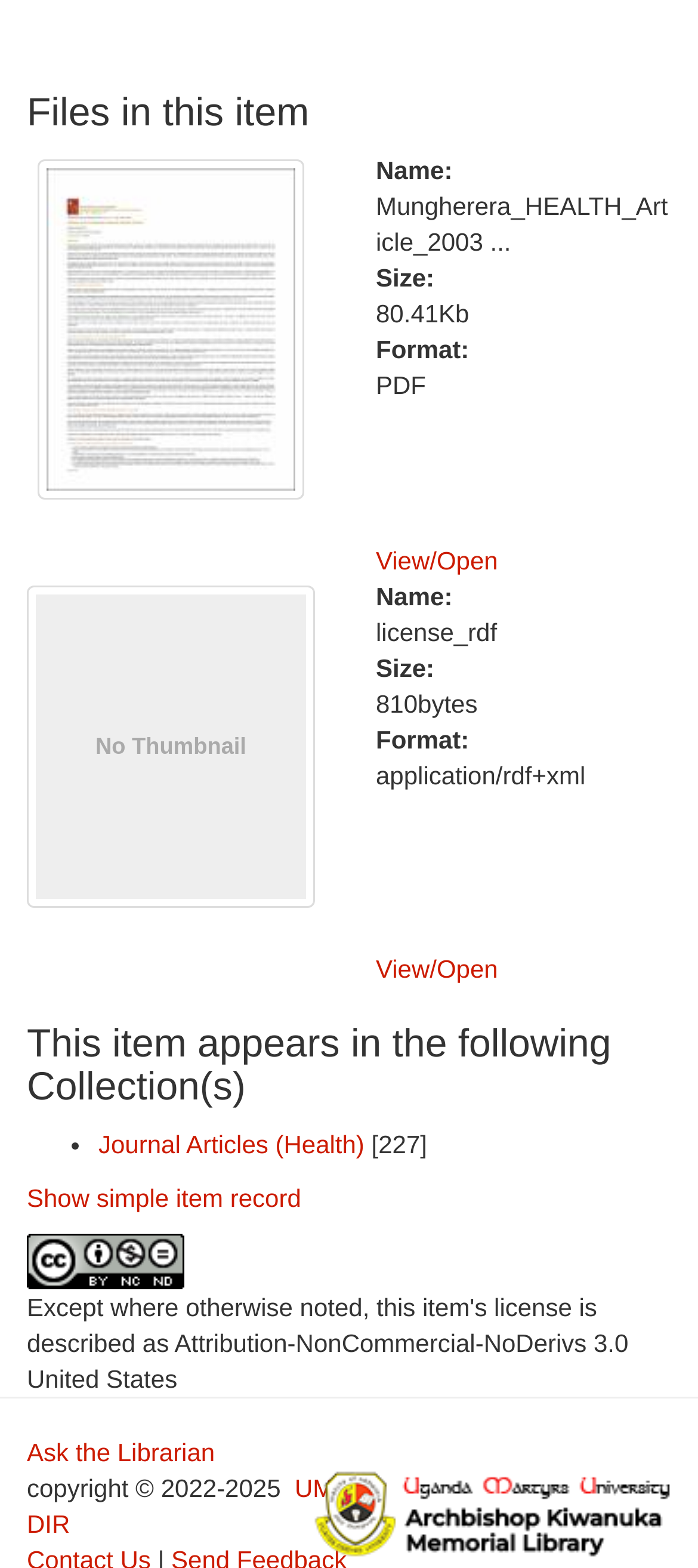Could you specify the bounding box coordinates for the clickable section to complete the following instruction: "Go to UMU Library"?

[0.449, 0.956, 0.962, 0.974]